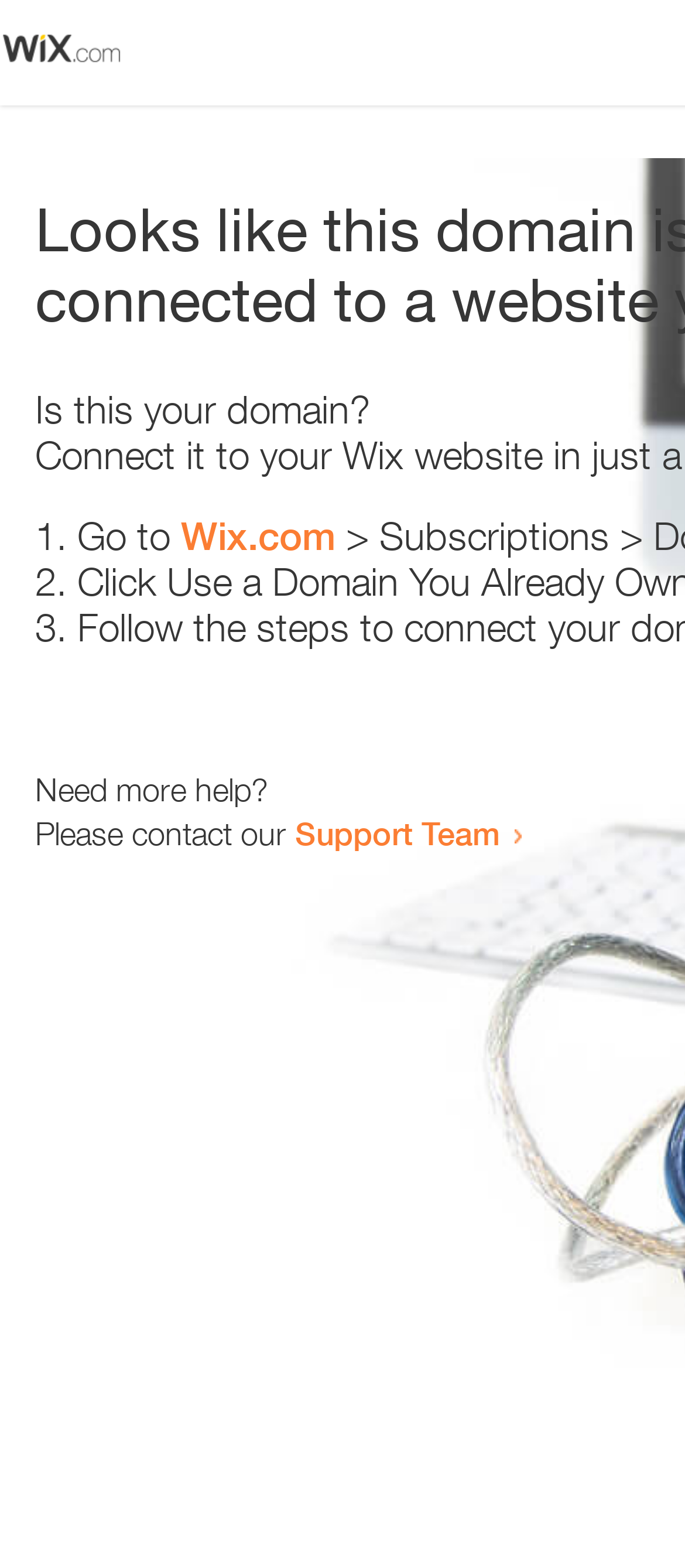Detail the various sections and features present on the webpage.

The webpage appears to be an error page, with a small image at the top left corner. Below the image, there is a heading that reads "Is this your domain?" centered on the page. 

Underneath the heading, there is a numbered list with three items. The first item starts with "1." and is followed by the text "Go to" and a link to "Wix.com". The second item starts with "2." and the third item starts with "3.", but their contents are not specified. 

At the bottom of the page, there is a section that provides additional help options. It starts with the text "Need more help?" and is followed by a sentence that reads "Please contact our". This sentence is completed with a link to the "Support Team".